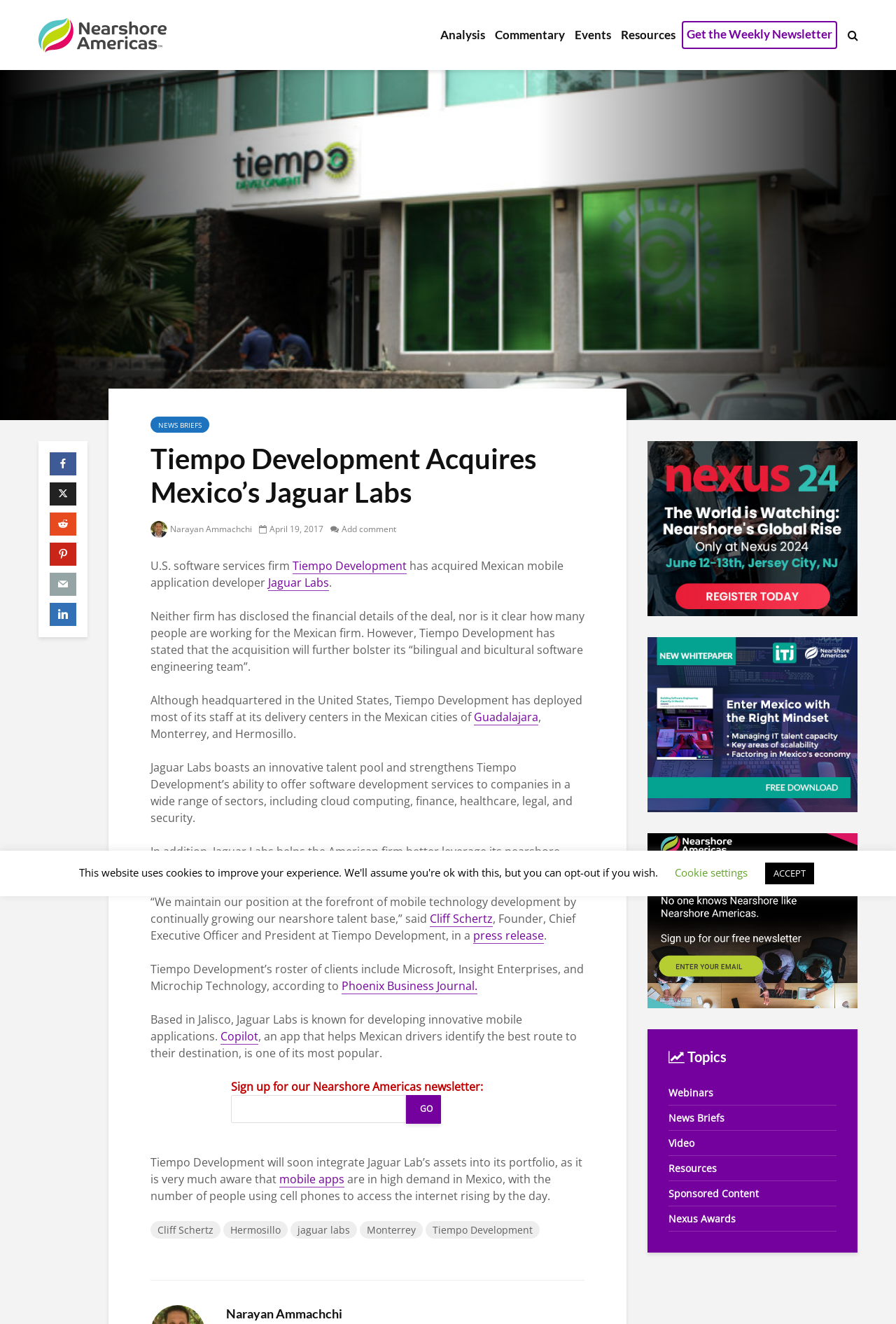What is the name of the app developed by Jaguar Labs that helps Mexican drivers identify the best route to their destination?
Please provide a comprehensive answer based on the contents of the image.

The answer can be found in the paragraph that starts with 'Based in Jalisco, Jaguar Labs is known for developing innovative mobile applications' where it is mentioned that 'Copilot, an app that helps Mexican drivers identify the best route to their destination, is one of its most popular'.